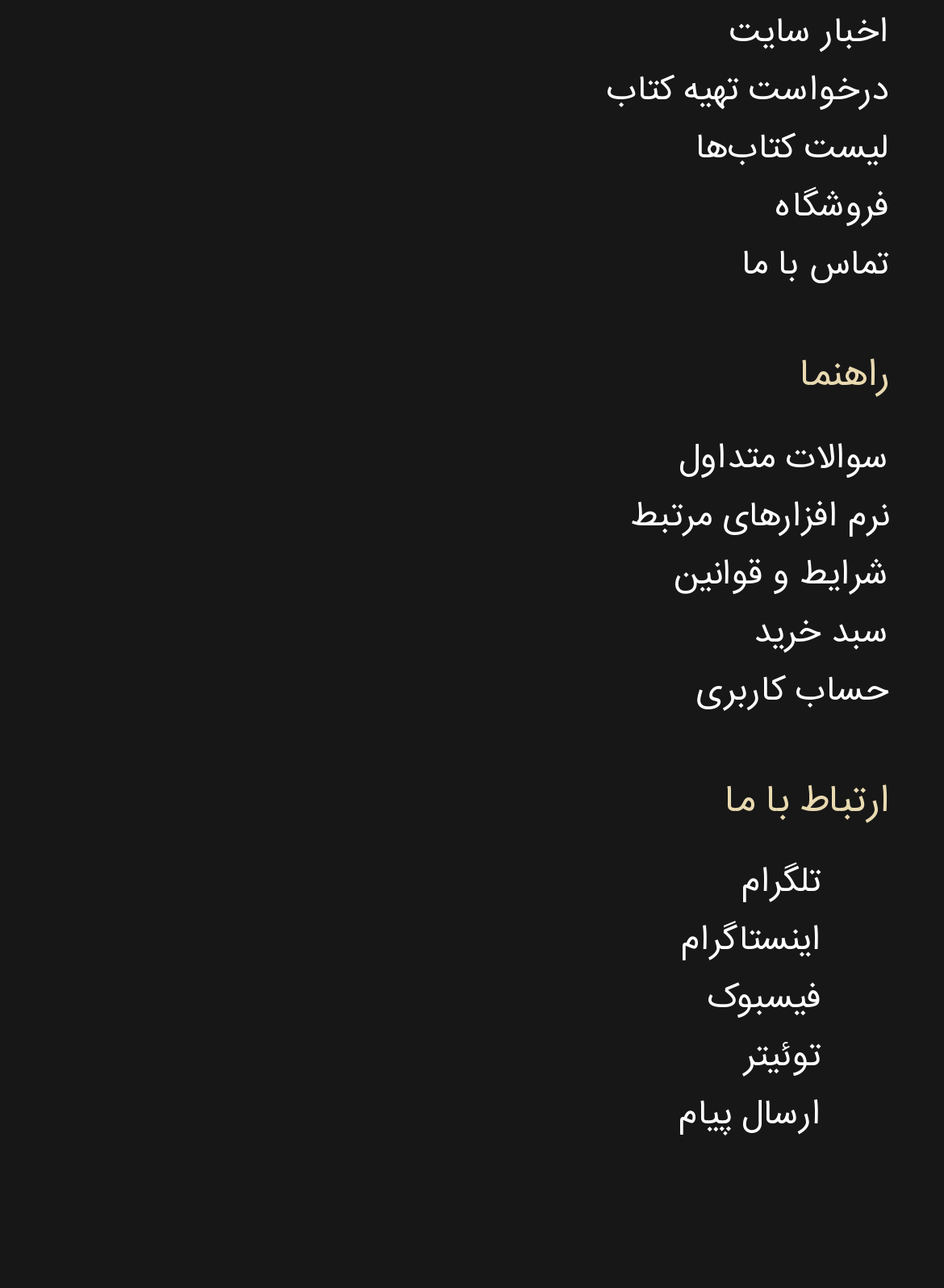Mark the bounding box of the element that matches the following description: "اخبار سایت".

[0.773, 0.004, 0.942, 0.049]